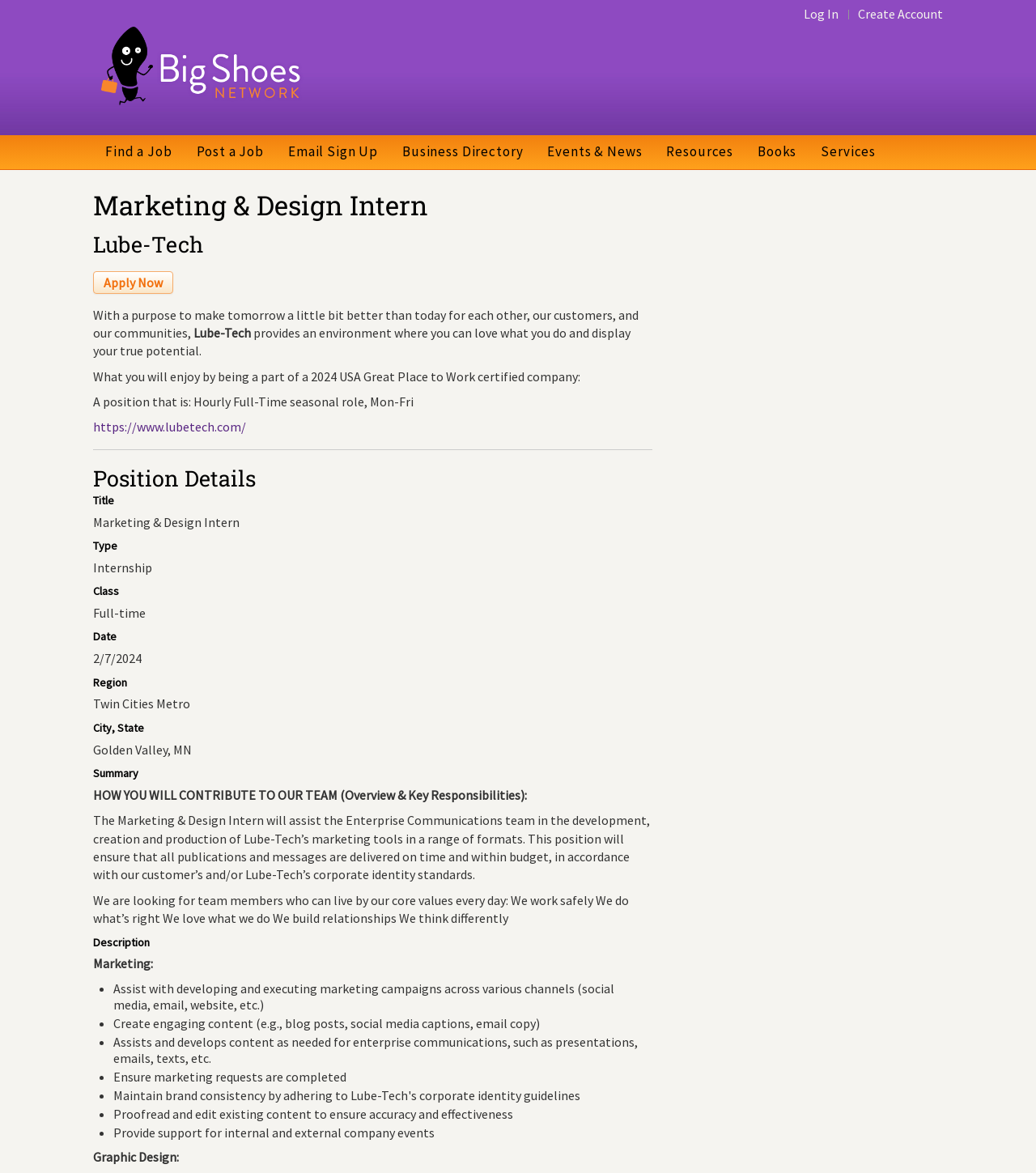Give the bounding box coordinates for the element described by: "Events & News".

[0.517, 0.115, 0.632, 0.143]